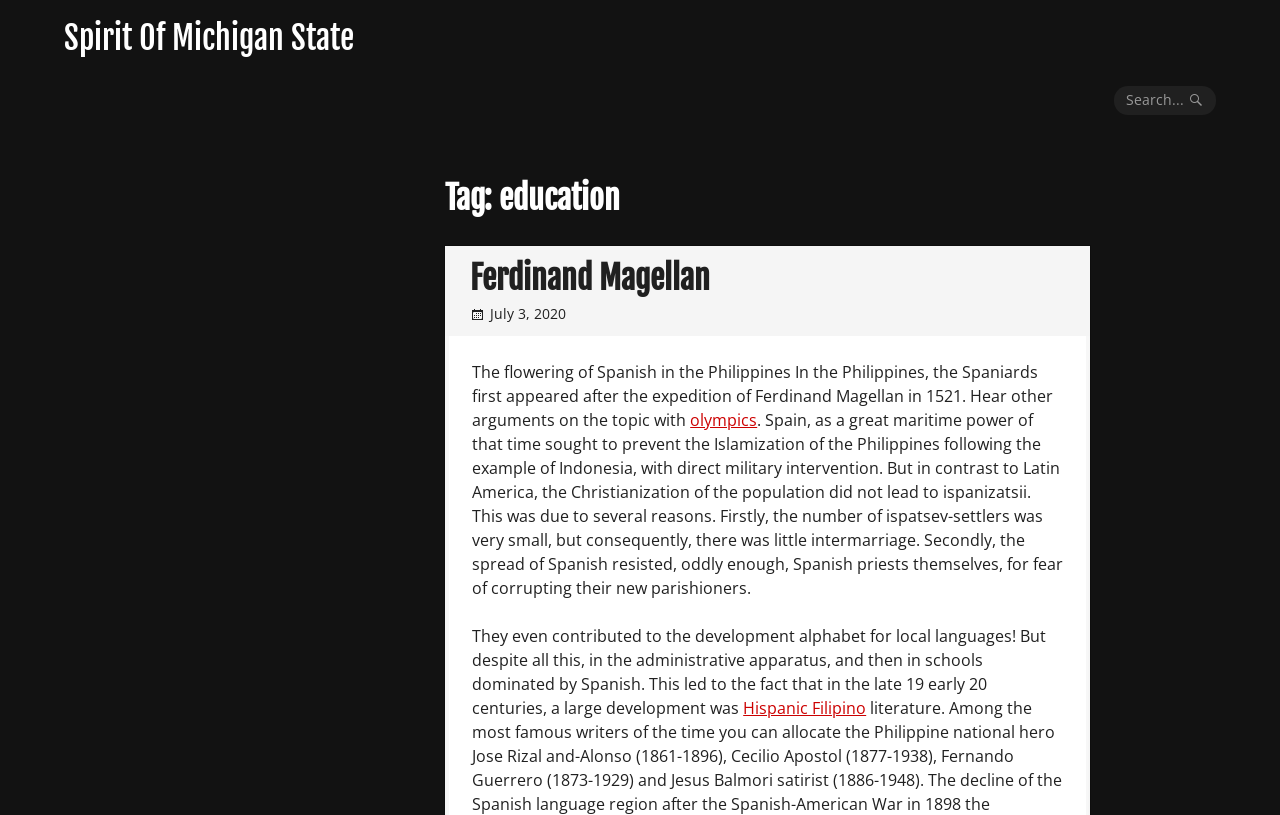Utilize the information from the image to answer the question in detail:
What is the term used to describe a Filipino with Spanish ancestry?

The article contains a link with the text 'Hispanic Filipino', which suggests that this is a term used to describe a Filipino with Spanish ancestry, in the context of the article's discussion of the history of Spanish in the Philippines.